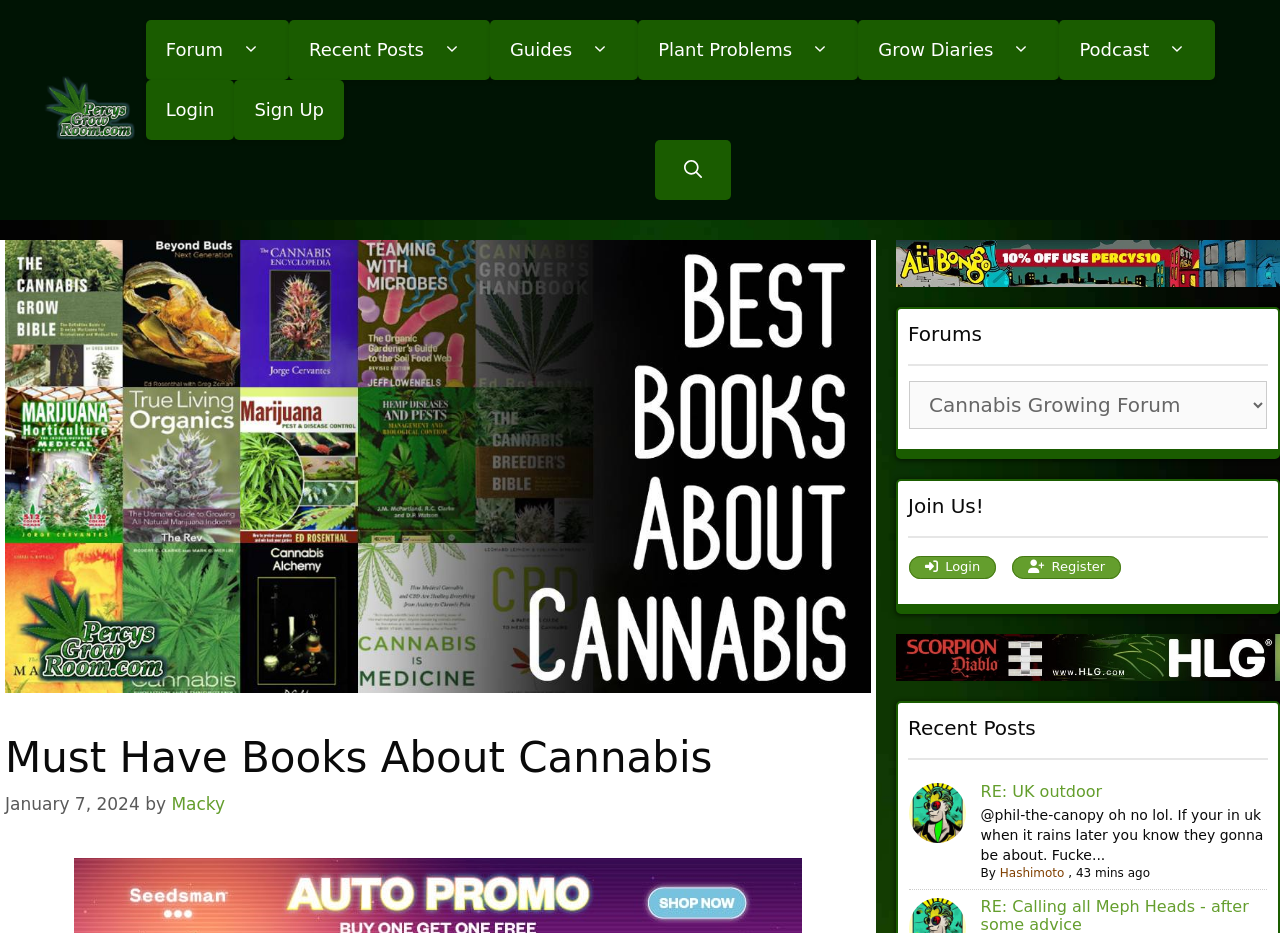Provide your answer in one word or a succinct phrase for the question: 
What is the date of the post 'Must Have Books About Cannabis'?

January 7, 2024